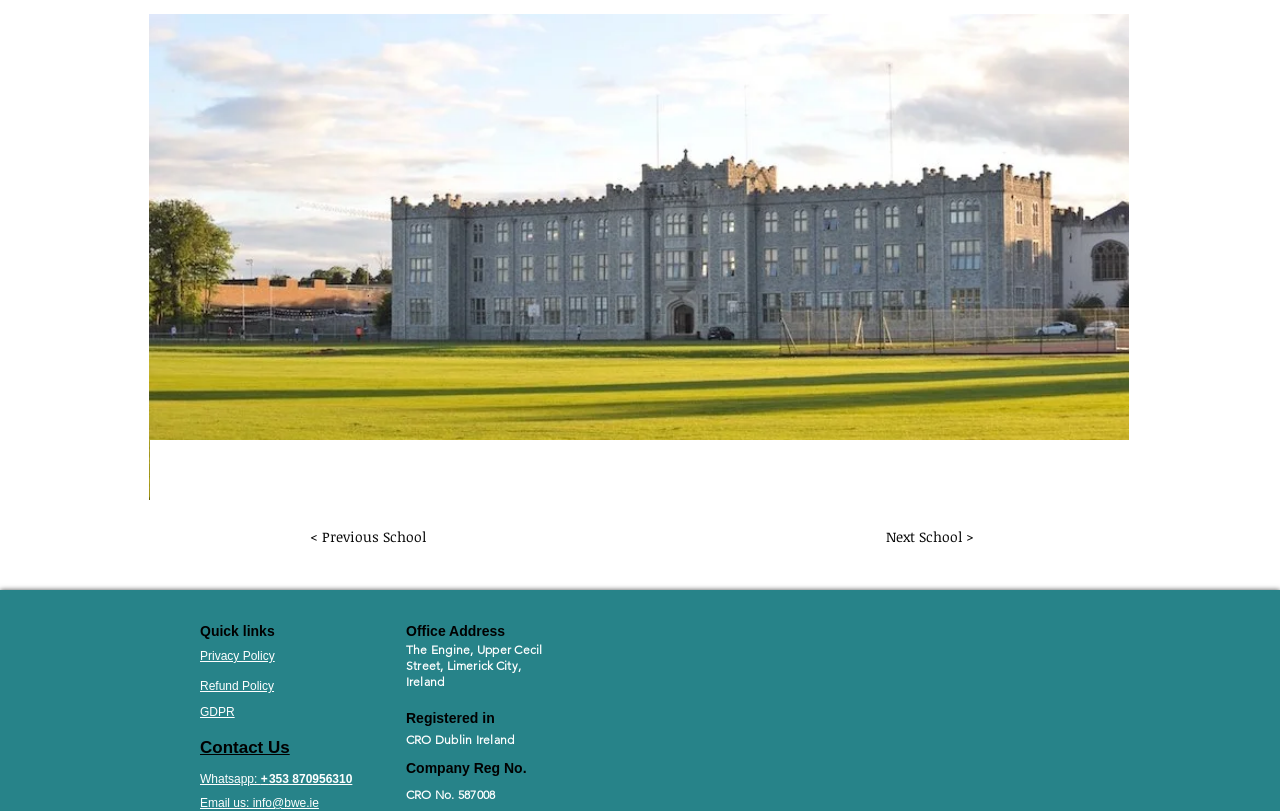Refer to the image and provide a thorough answer to this question:
What is the company registration number?

The company registration number is provided in the quick links section, and it is specified as 'CRO No. 587008'.